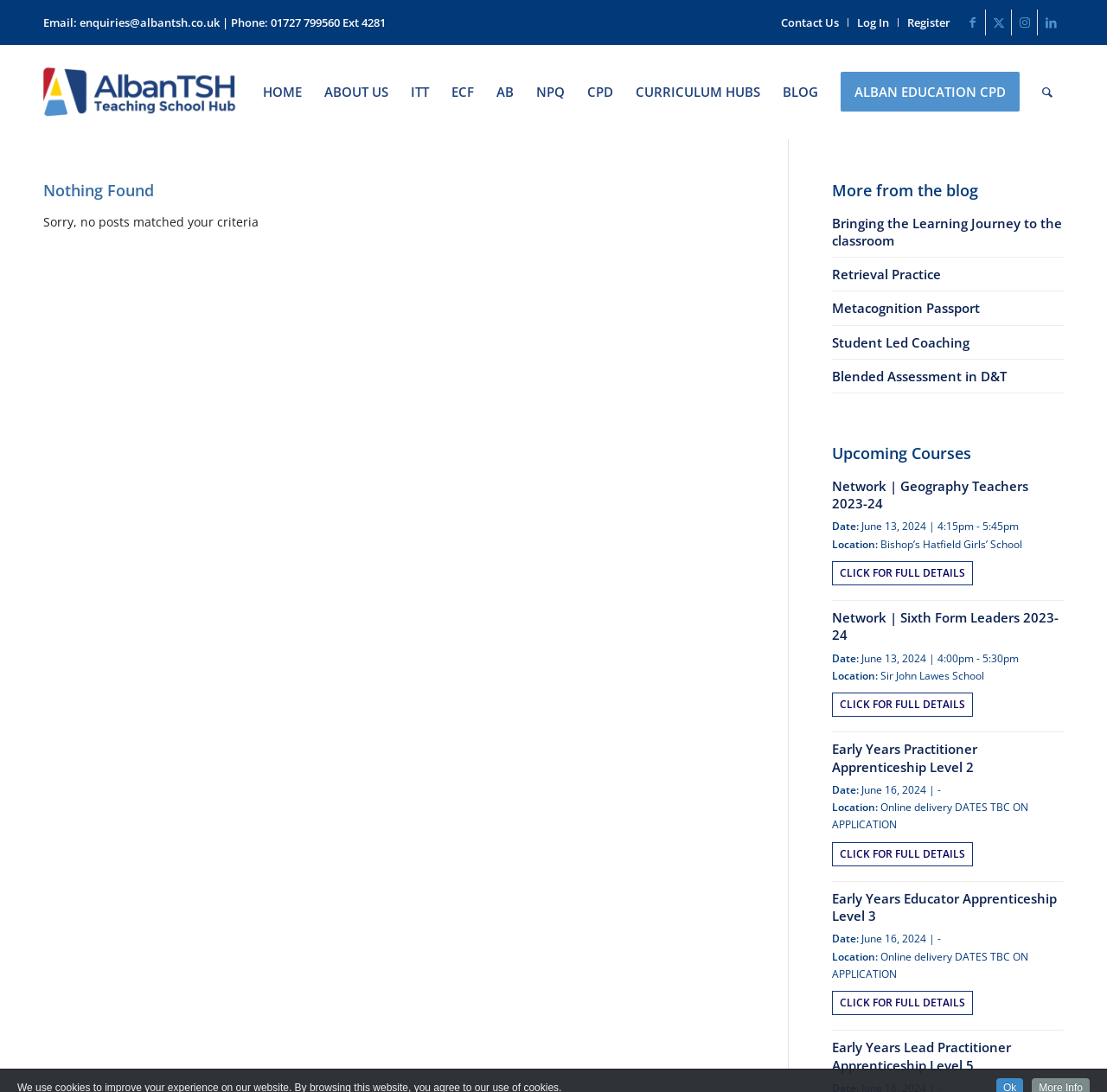How many social media links are at the top of the page?
Please use the image to provide a one-word or short phrase answer.

4